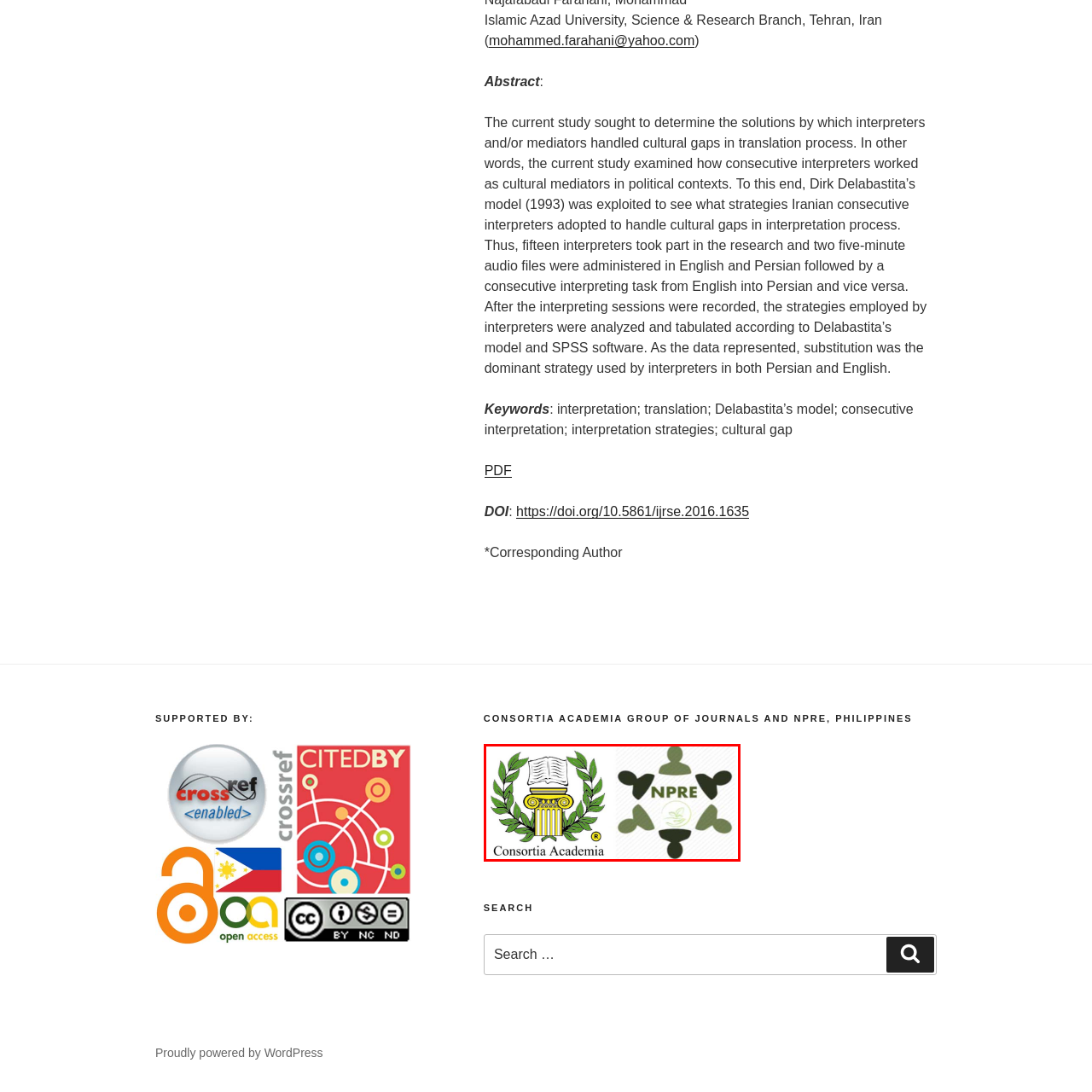Please look at the image highlighted by the red bounding box and provide a single word or phrase as an answer to this question:
What color represents growth and sustainability?

Green